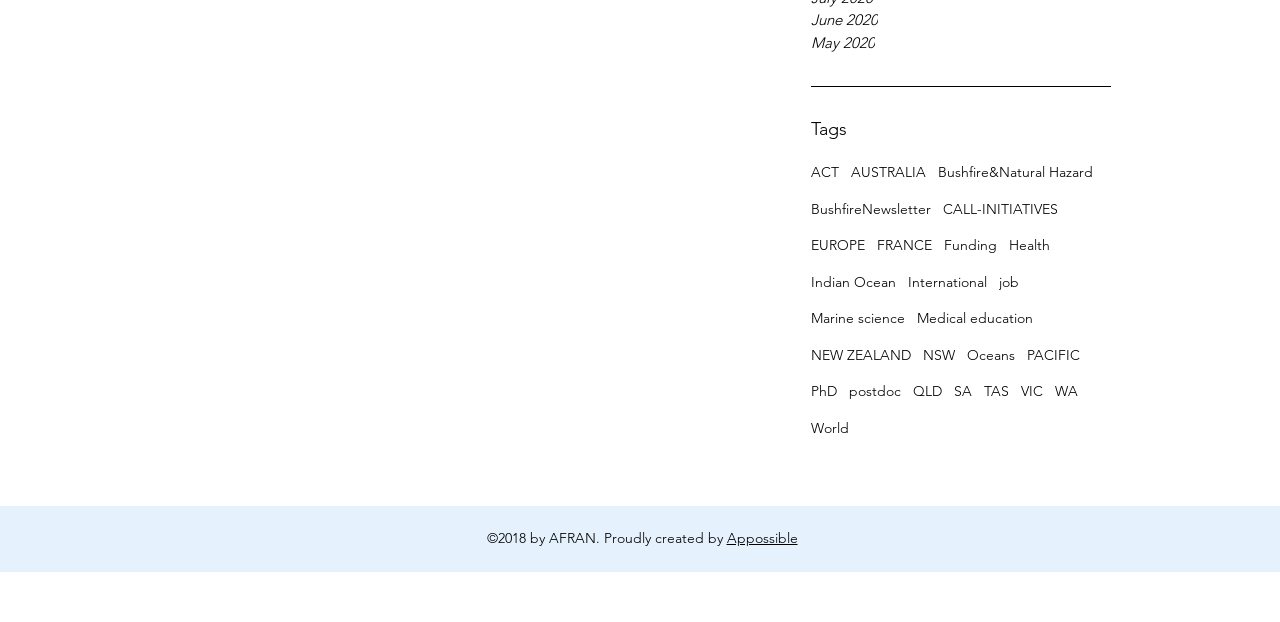From the given element description: "aria-label="LinkedIn for AFRAN"", find the bounding box for the UI element. Provide the coordinates as four float numbers between 0 and 1, in the order [left, top, right, bottom].

[0.472, 0.751, 0.495, 0.799]